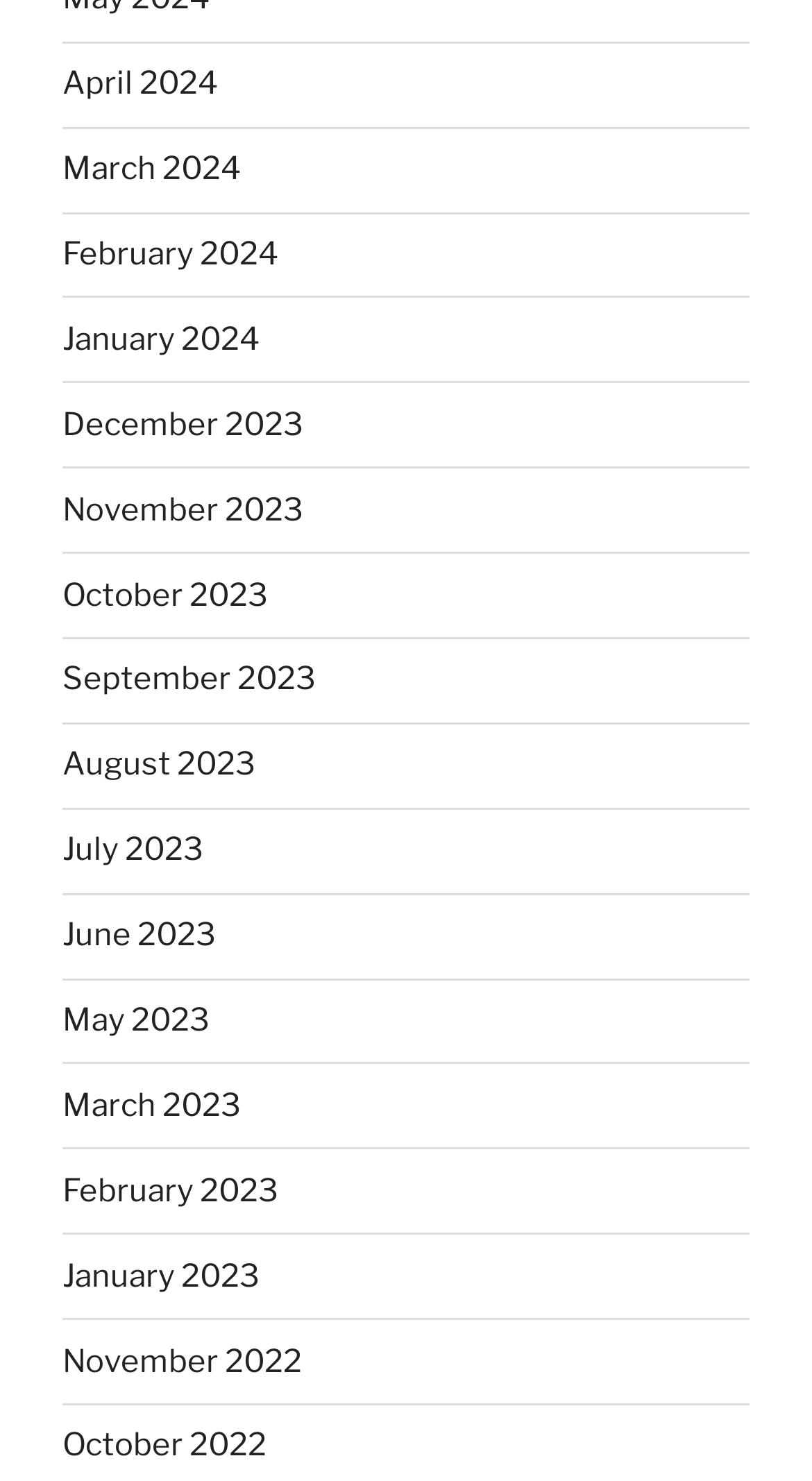Find the bounding box coordinates of the element to click in order to complete the given instruction: "go to March 2024."

[0.077, 0.101, 0.297, 0.127]